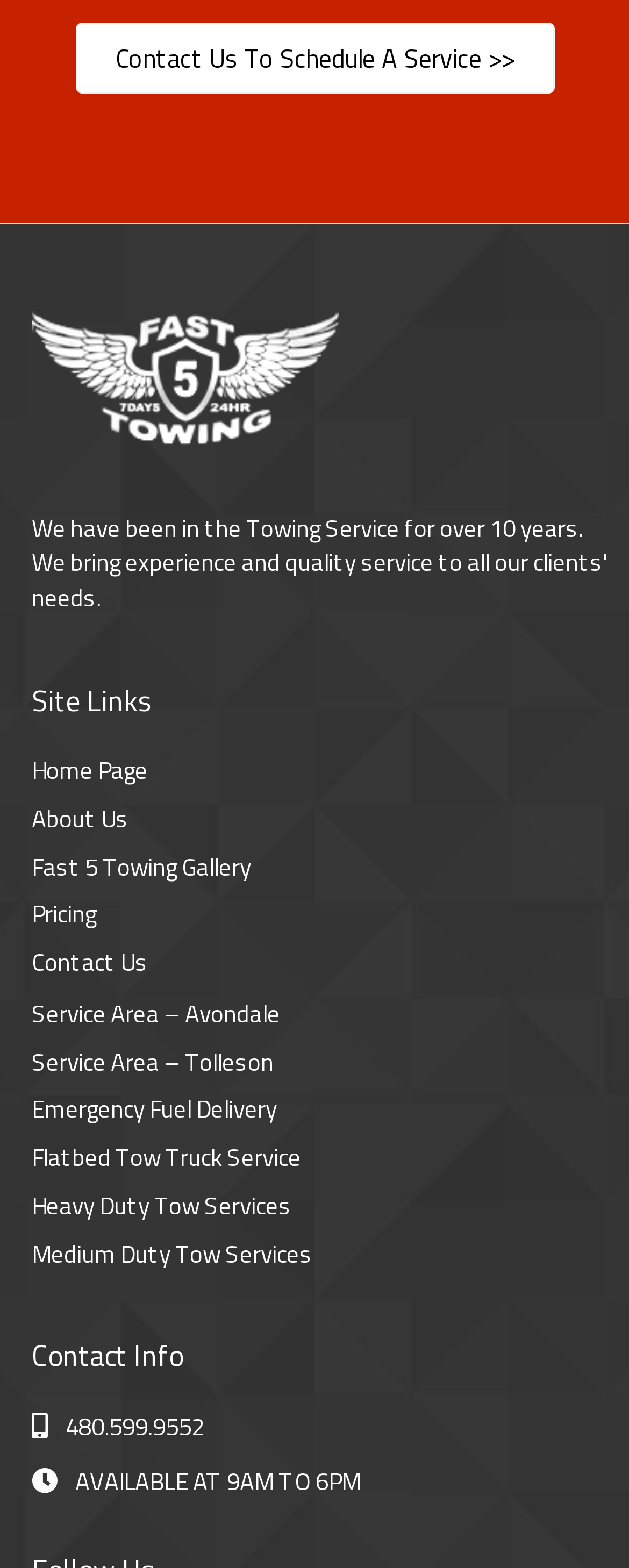What is the available time for service?
Please provide a comprehensive answer based on the details in the screenshot.

I found the available time by looking at the 'Contact Info' section, where it is stated as 'AVAILABLE AT 9AM TO 6PM'.